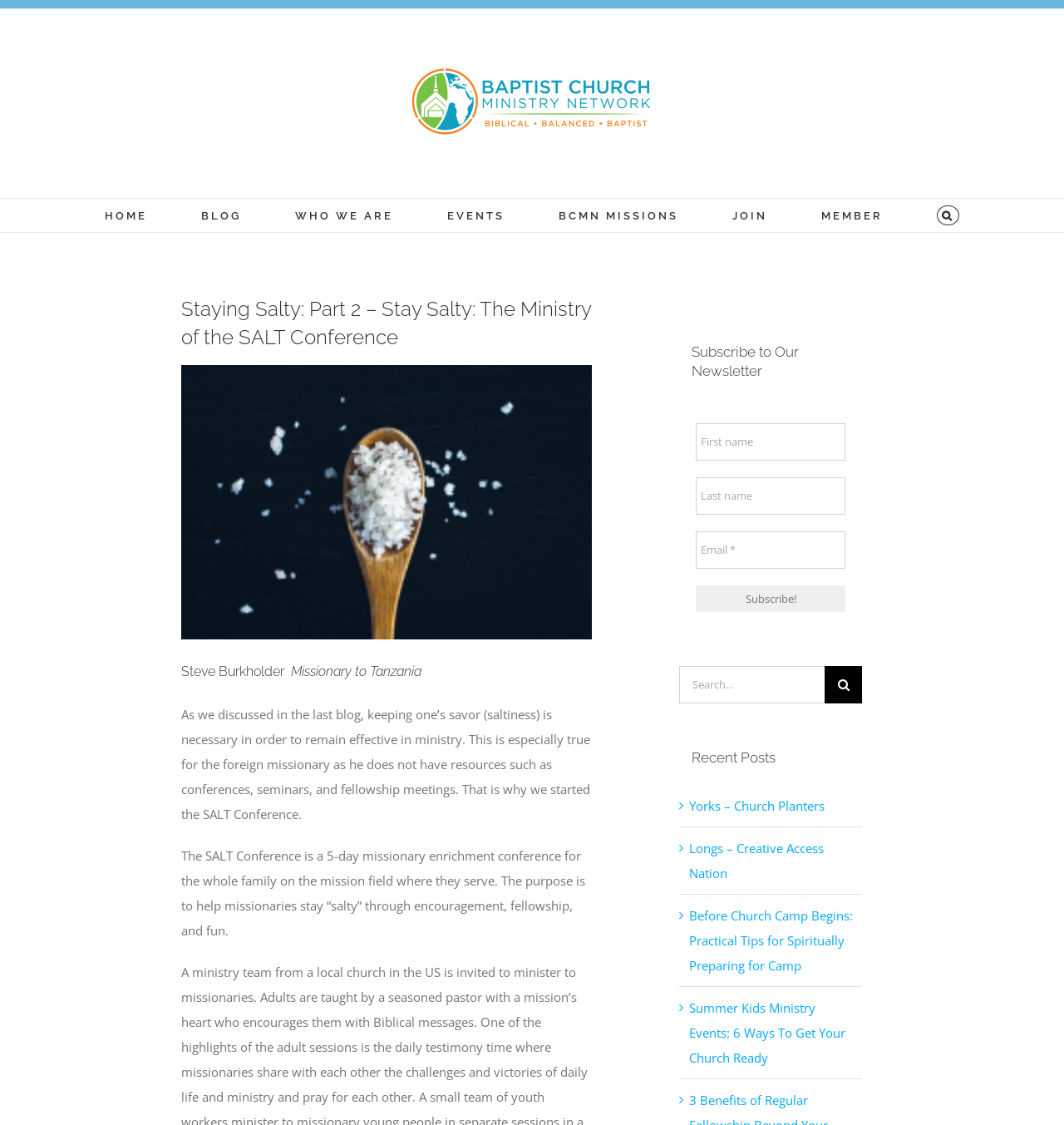Can you provide the bounding box coordinates for the element that should be clicked to implement the instruction: "Click the Baptist Church Ministry Network Logo"?

[0.383, 0.035, 0.617, 0.146]